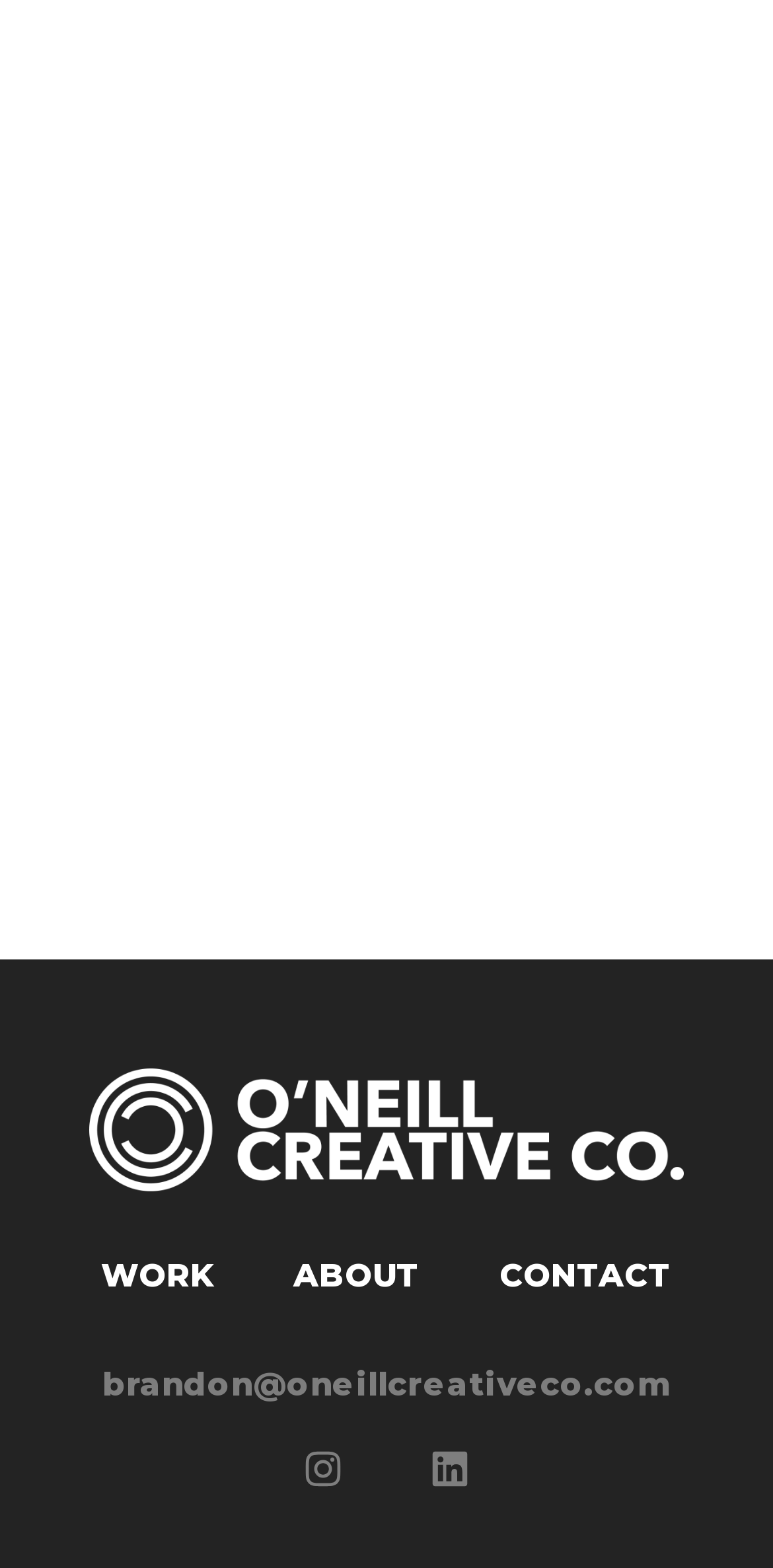What is the purpose of the webpage?
Please utilize the information in the image to give a detailed response to the question.

I inferred the purpose of the webpage by looking at the menu items and the email address on the webpage. The presence of 'WORK' and 'ABOUT' menu items suggests that the webpage is a portfolio or personal website, and the email address provides a way to contact the owner.